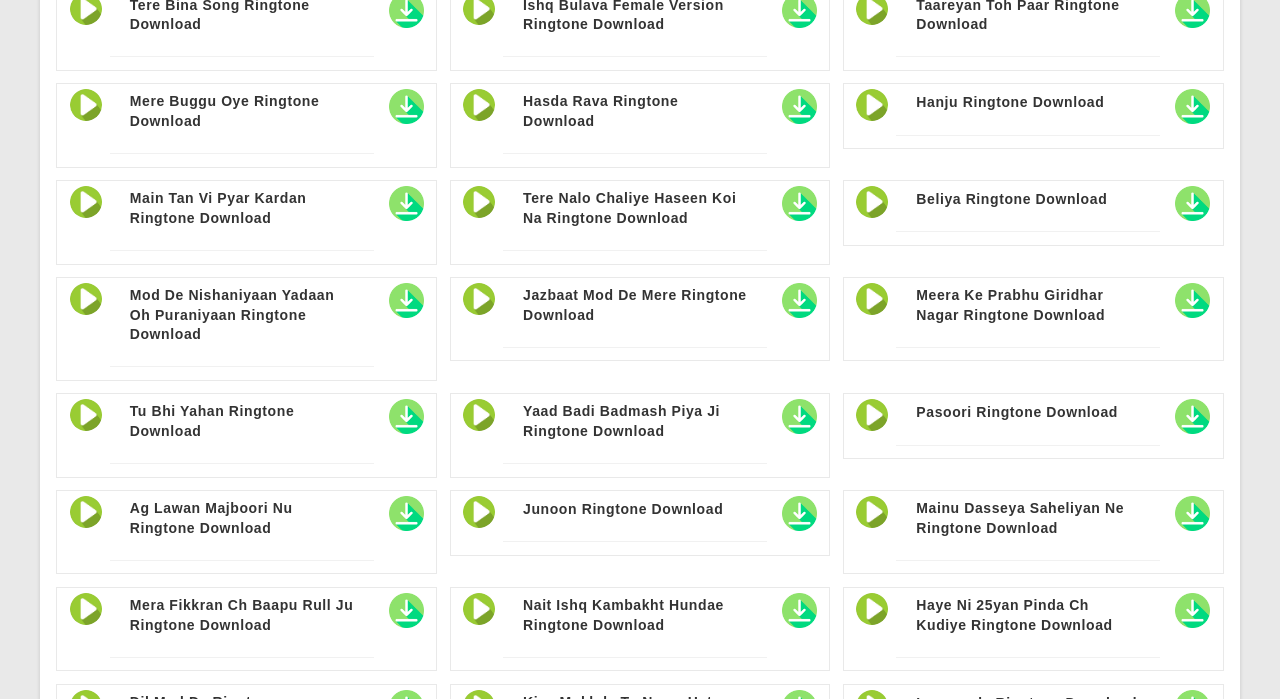Find the bounding box coordinates of the clickable area that will achieve the following instruction: "Click Mere Buggu Oye Ringtone Download button".

[0.054, 0.128, 0.079, 0.174]